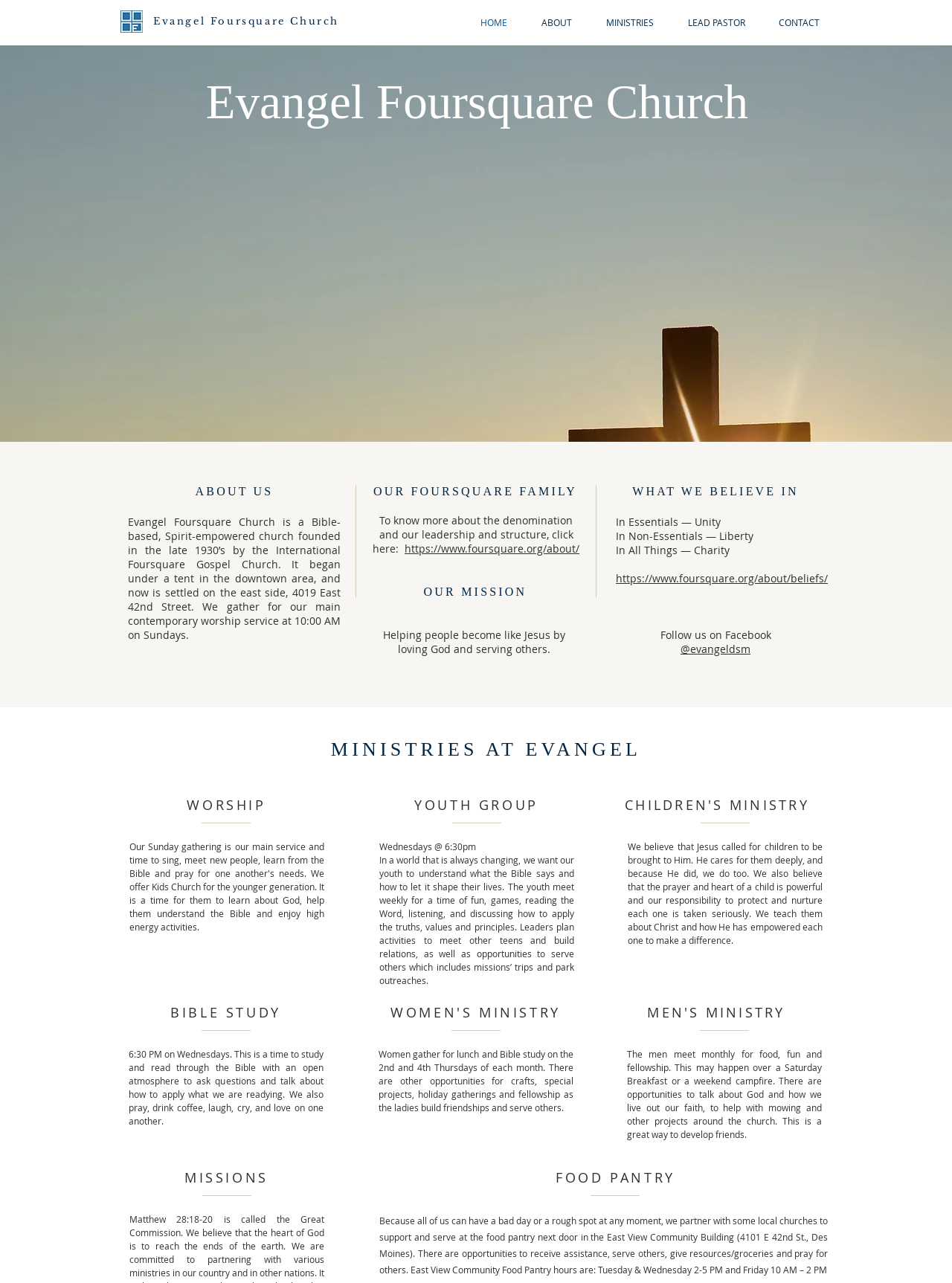Determine the bounding box coordinates for the clickable element required to fulfill the instruction: "Click the MINISTRIES link". Provide the coordinates as four float numbers between 0 and 1, i.e., [left, top, right, bottom].

[0.619, 0.012, 0.705, 0.024]